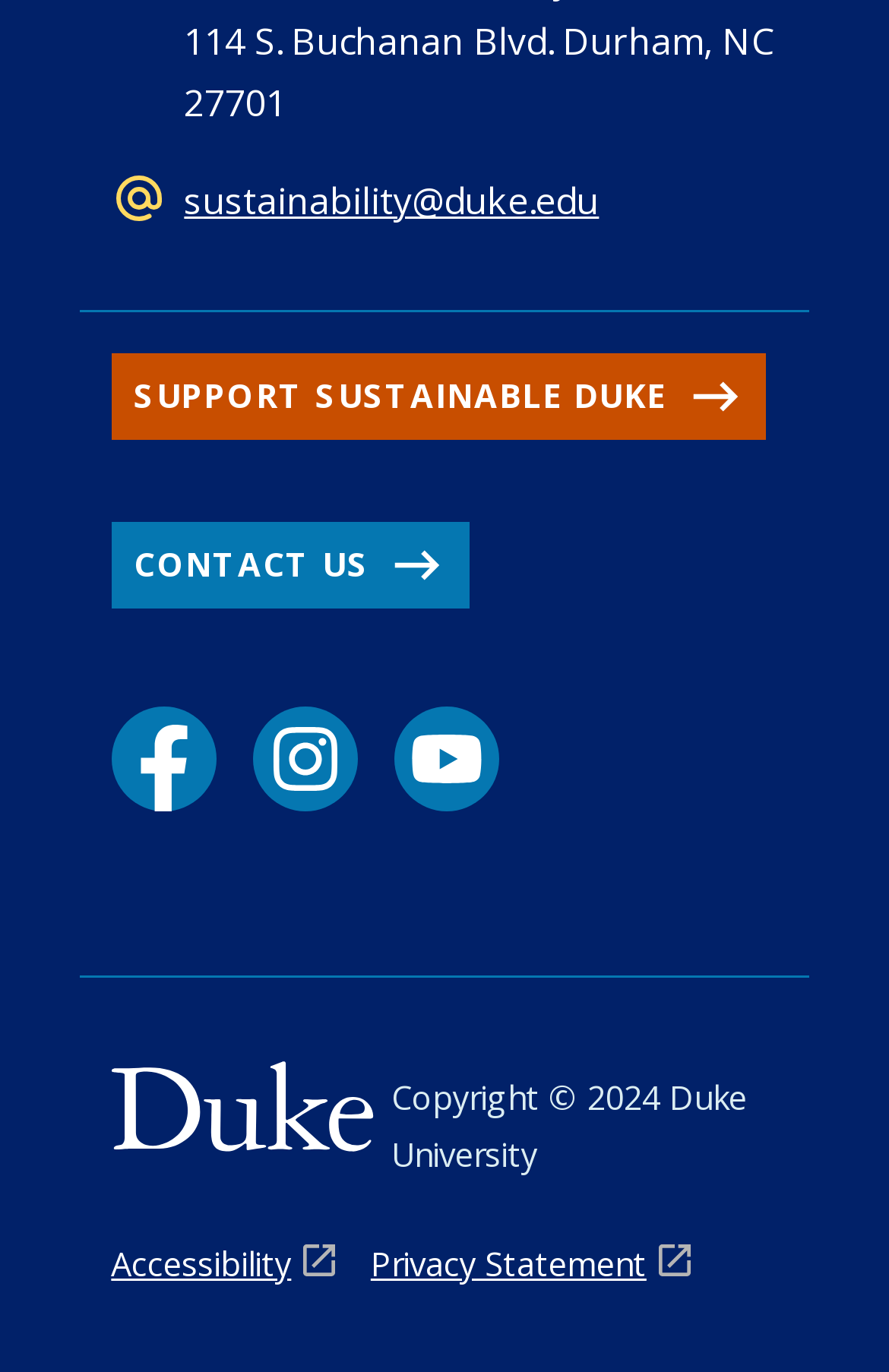Identify the bounding box coordinates of the element that should be clicked to fulfill this task: "go to Facebook page". The coordinates should be provided as four float numbers between 0 and 1, i.e., [left, top, right, bottom].

[0.125, 0.515, 0.243, 0.592]